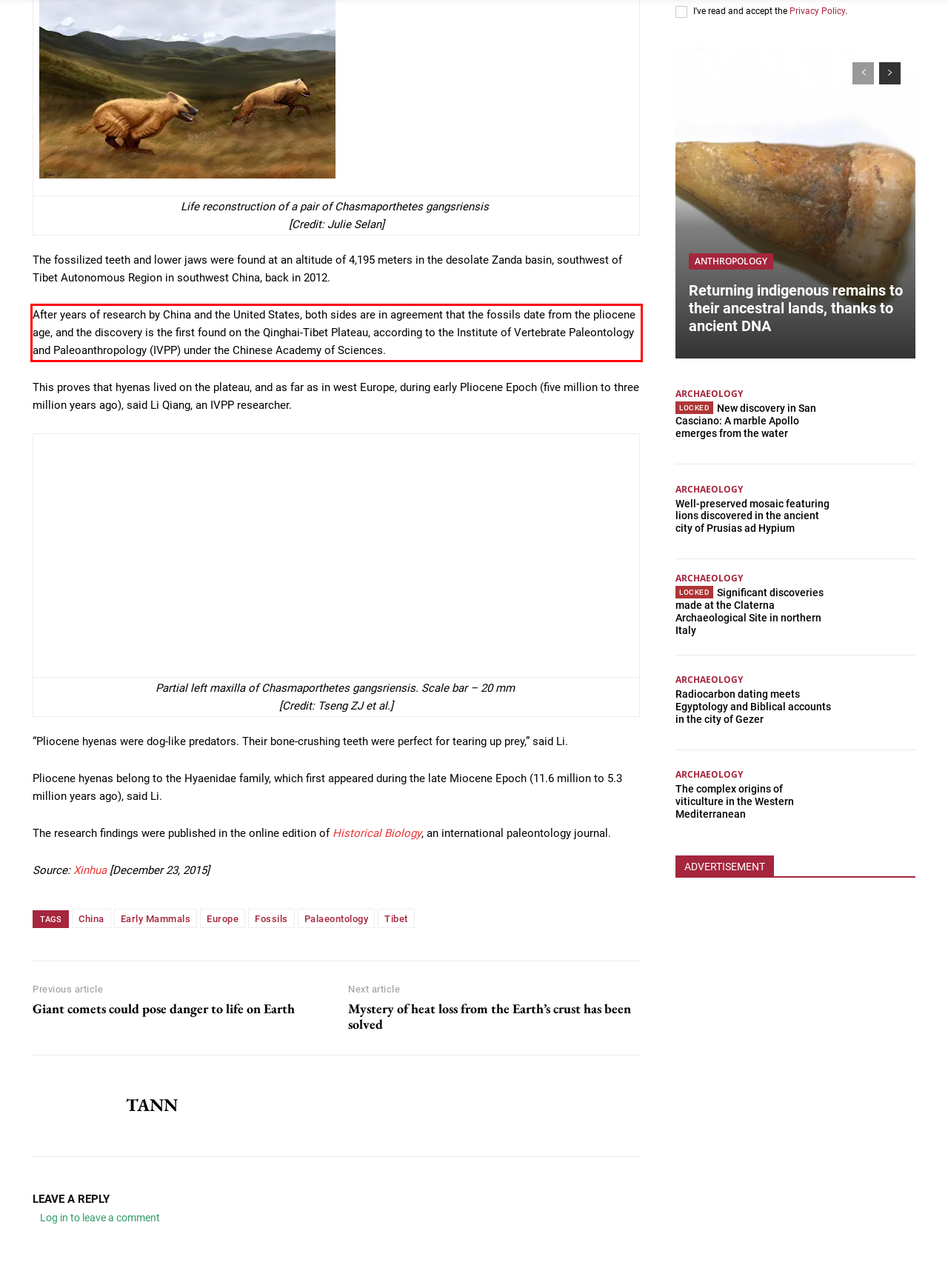Within the provided webpage screenshot, find the red rectangle bounding box and perform OCR to obtain the text content.

After years of research by China and the United States, both sides are in agreement that the fossils date from the pliocene age, and the discovery is the first found on the Qinghai-Tibet Plateau, according to the Institute of Vertebrate Paleontology and Paleoanthropology (IVPP) under the Chinese Academy of Sciences.